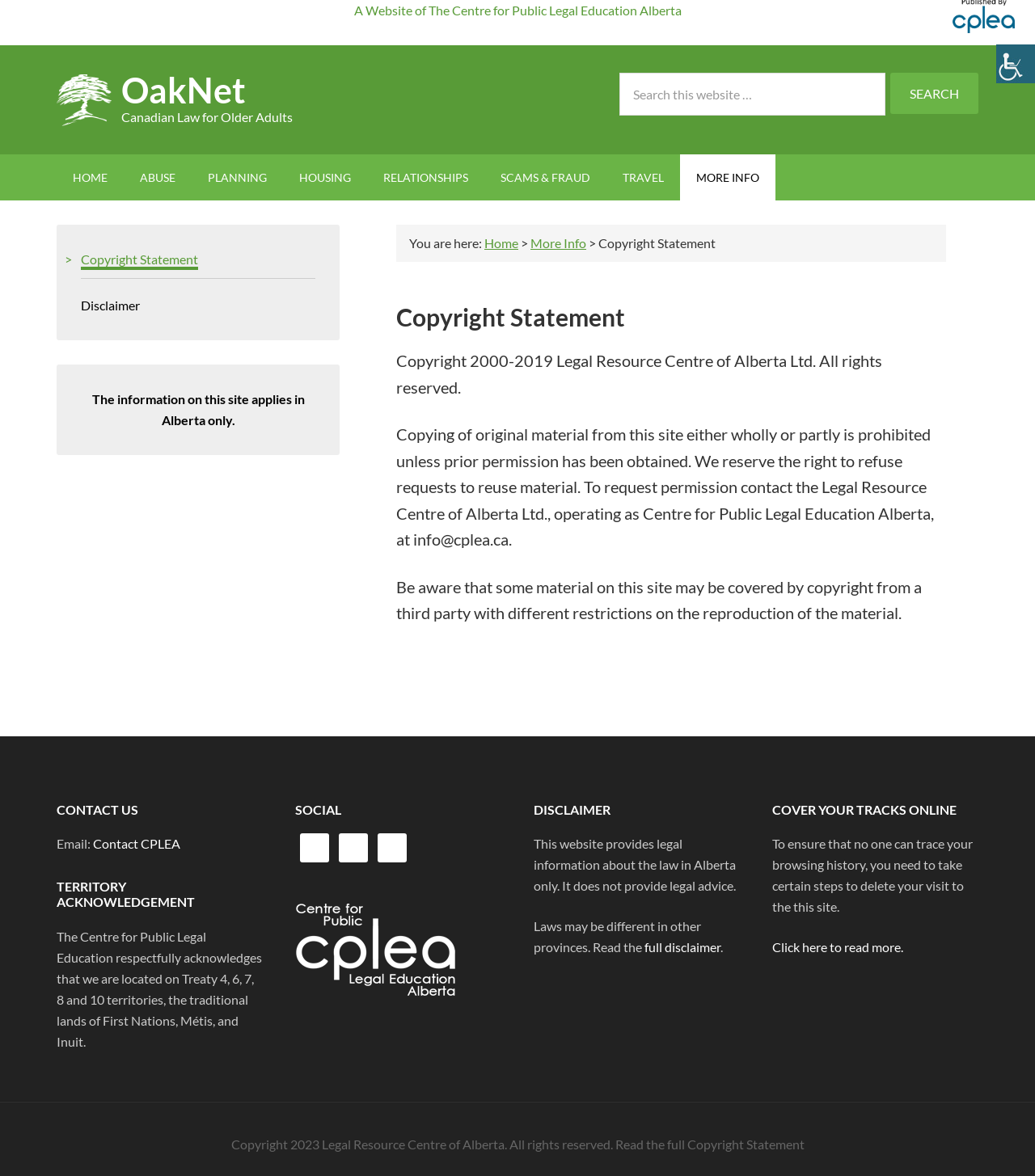Pinpoint the bounding box coordinates of the clickable area necessary to execute the following instruction: "View Copyright Statement". The coordinates should be given as four float numbers between 0 and 1, namely [left, top, right, bottom].

[0.383, 0.257, 0.914, 0.282]